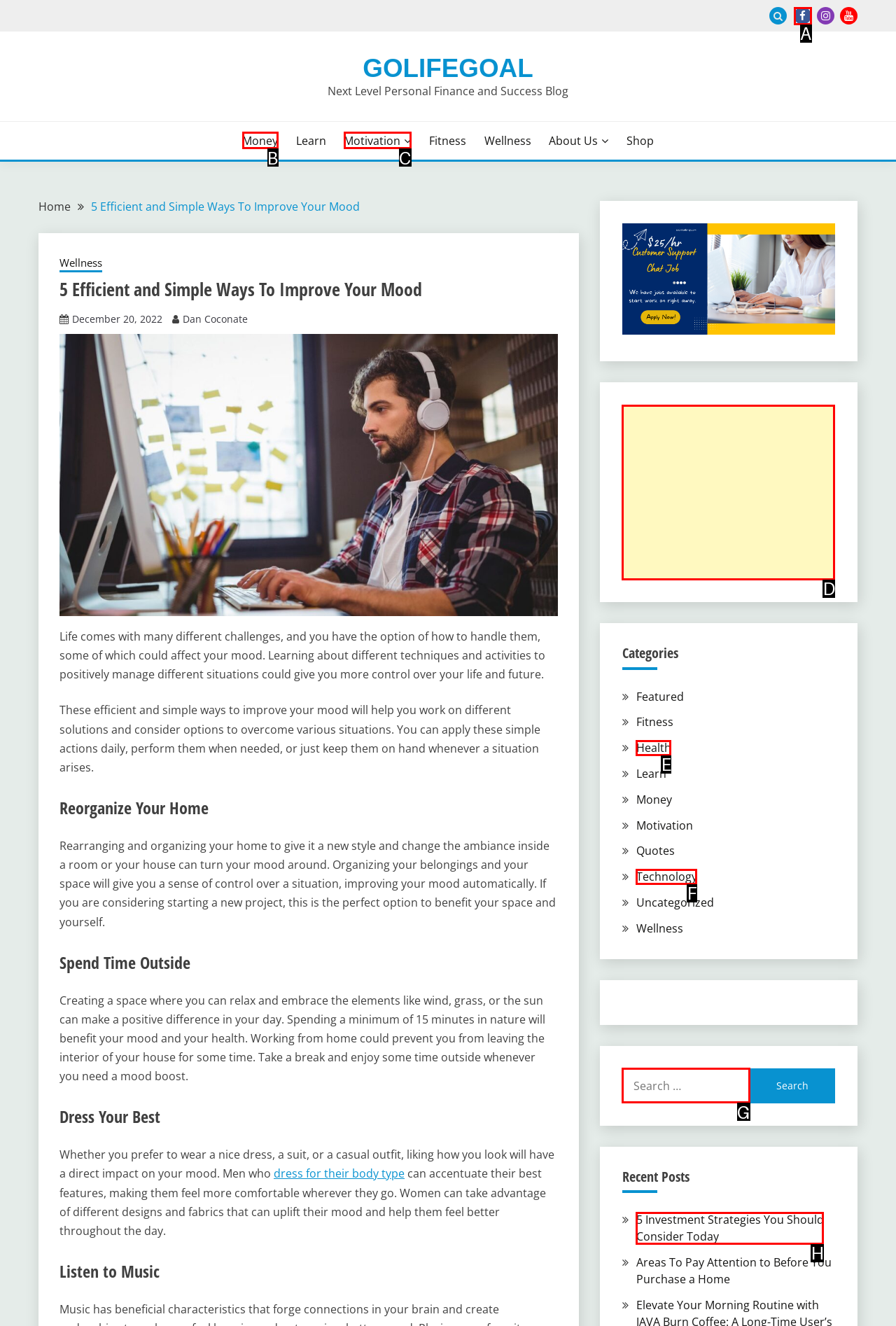Match the HTML element to the given description: aria-label="Advertisement" name="aswift_1" title="Advertisement"
Indicate the option by its letter.

D